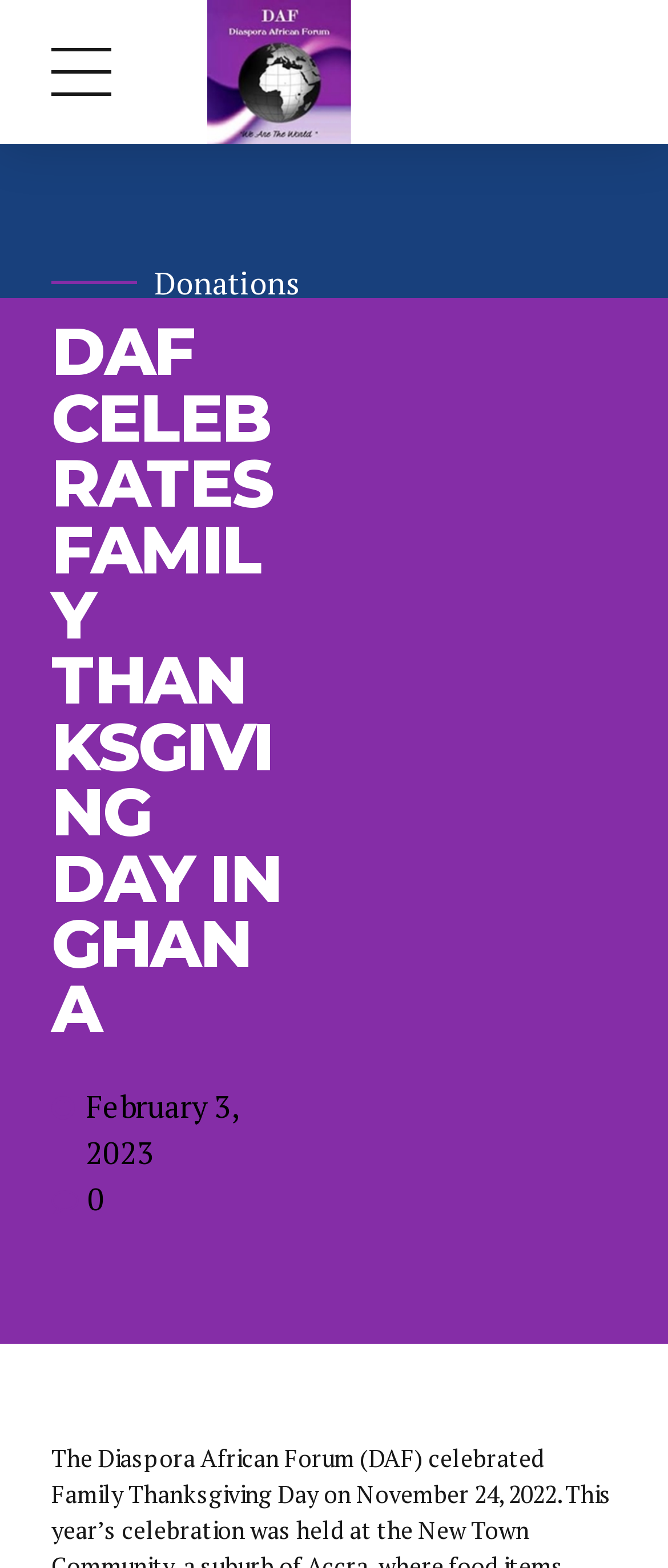Bounding box coordinates must be specified in the format (top-left x, top-left y, bottom-right x, bottom-right y). All values should be floating point numbers between 0 and 1. What are the bounding box coordinates of the UI element described as: alt="Diaspora African Forum"

[0.208, 0.0, 0.515, 0.092]